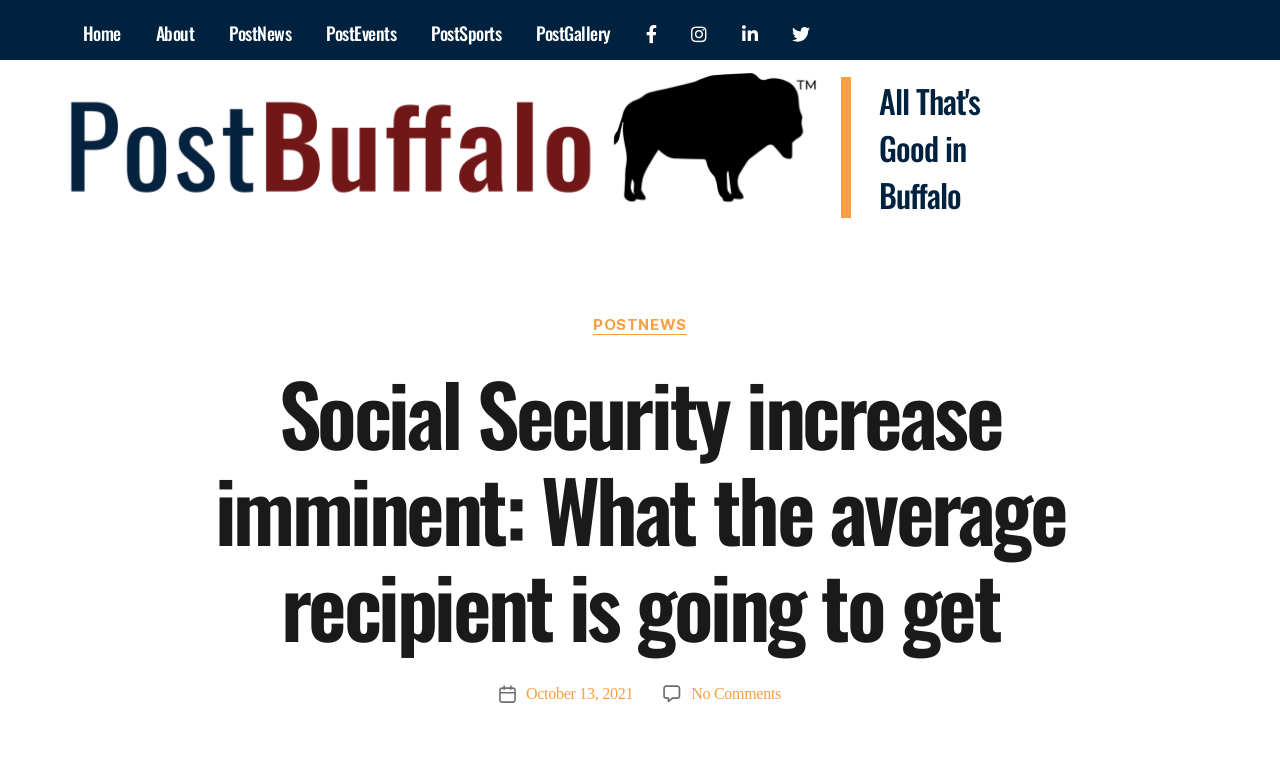What is the average monthly increase in social security?
Provide a thorough and detailed answer to the question.

The webpage mentions that social security is going up in 2022 for some 70 million recipients, with an average increase of $92 per month.